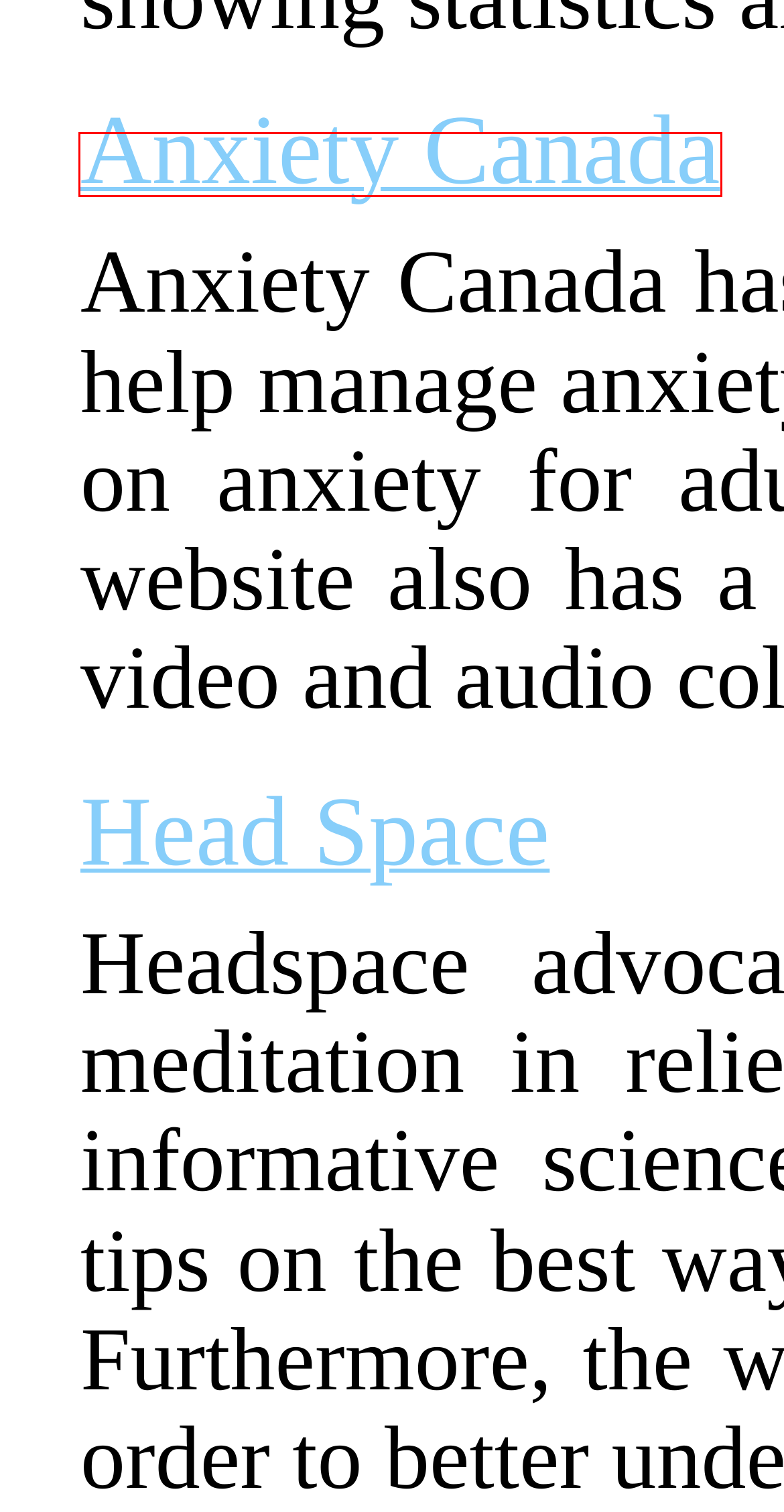Evaluate the webpage screenshot and identify the element within the red bounding box. Select the webpage description that best fits the new webpage after clicking the highlighted element. Here are the candidates:
A. Anxiety in Children and Teenagers - Child Mind Institute
B. Children learn proven stress management techniques
C. Meditation For Anxiety - Headspace
D. Resources and Help for Parents of Children With Anxiety and Fears
E. Child Anxiety Tales - Resources for Kids
F. Talking to Your Child about Anxiety | Blog | Anxiety Canada
G. Children and Teens - Anxiety and Depression | Anxiety and Depression Association of America, ADAA
H. Calming Anxiety — Coping Skills for Kids

F